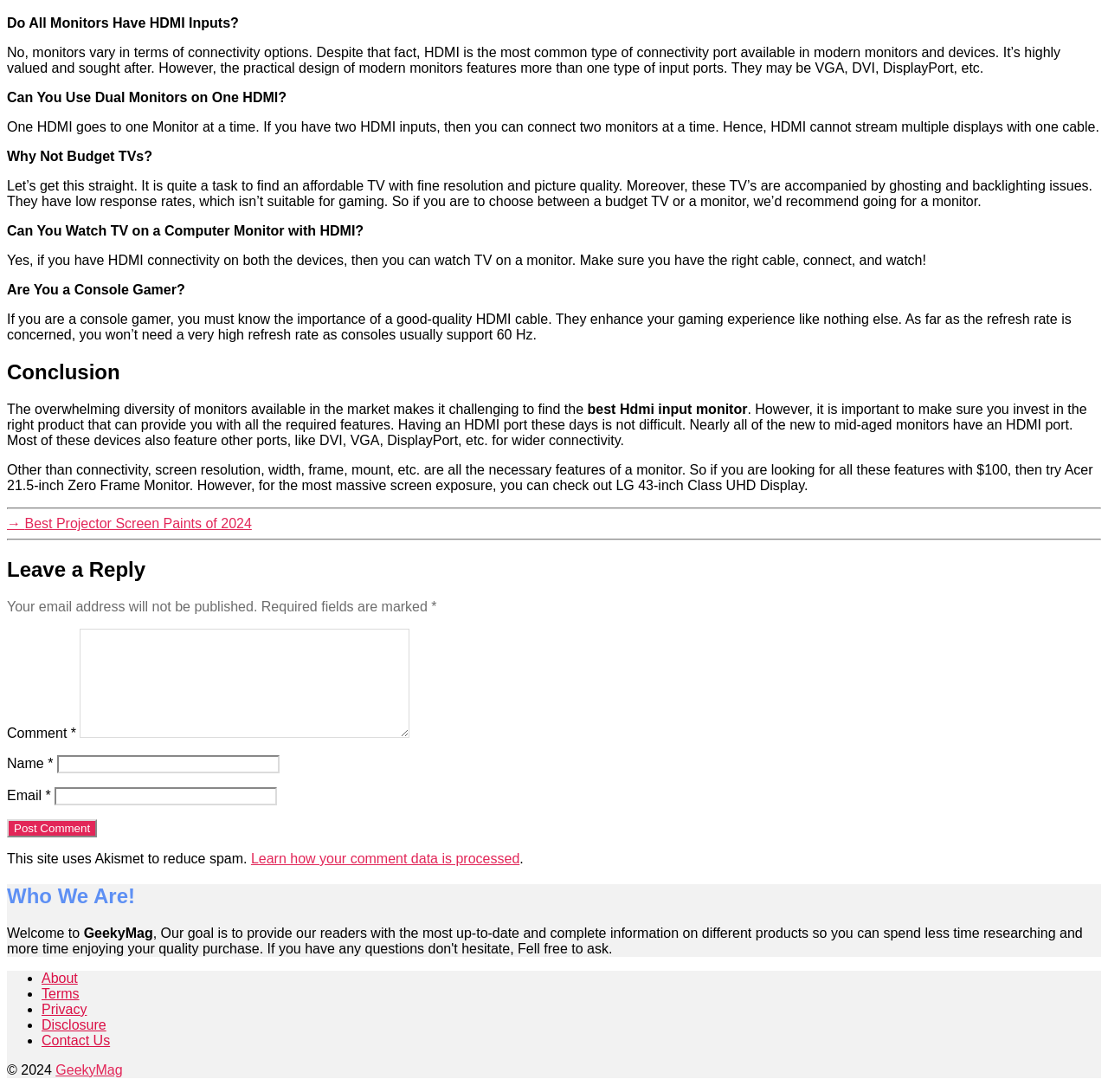Indicate the bounding box coordinates of the clickable region to achieve the following instruction: "Post a comment."

[0.006, 0.75, 0.088, 0.767]